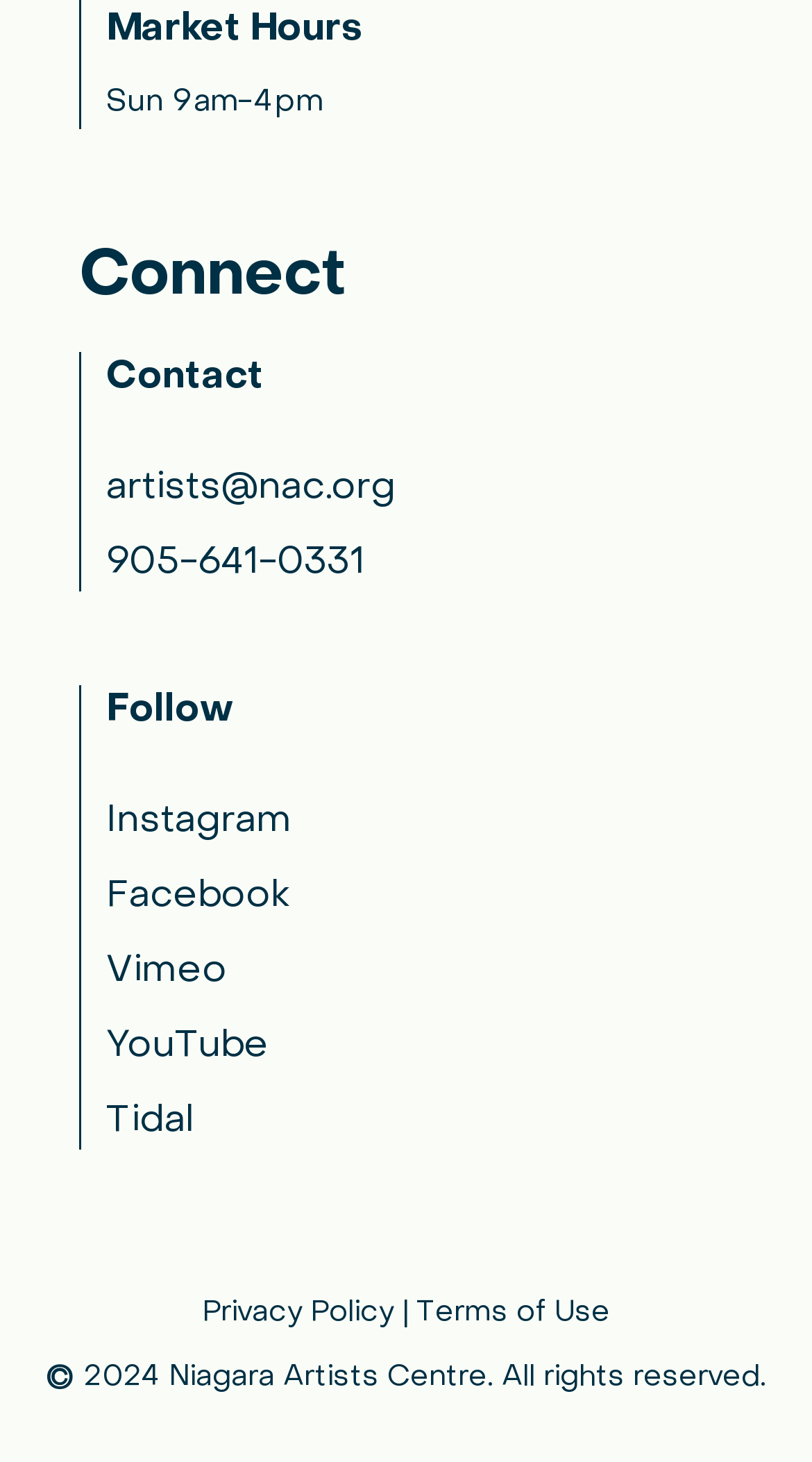Please give a short response to the question using one word or a phrase:
What are the office hours?

Sun 9am-4pm